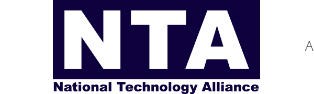What is the focus of the NTA's featured project?
Based on the screenshot, provide a one-word or short-phrase response.

Proton batteries